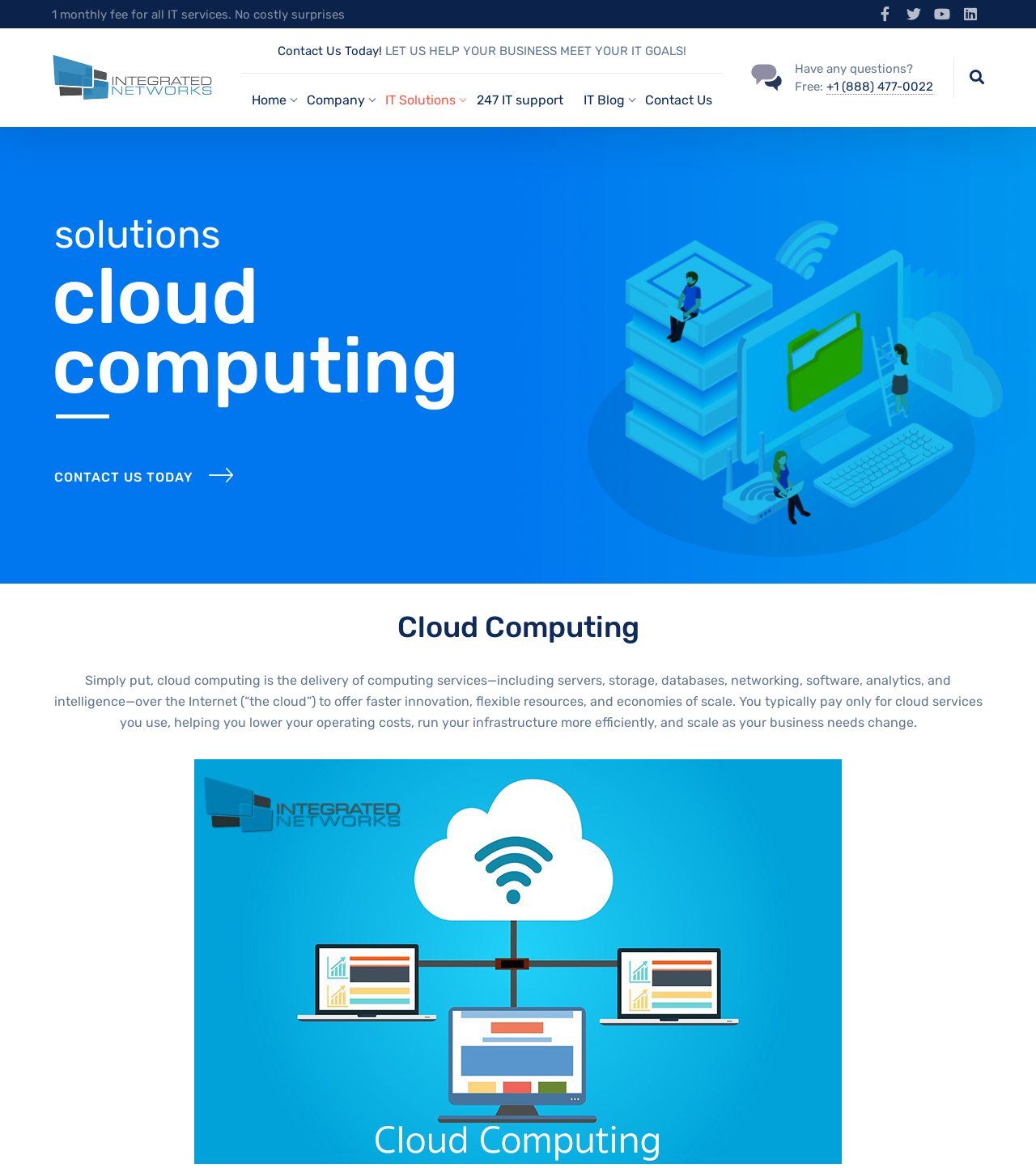Identify the bounding box coordinates of the region that should be clicked to execute the following instruction: "Click the 'Contact Us Today!' link".

[0.268, 0.037, 0.369, 0.05]